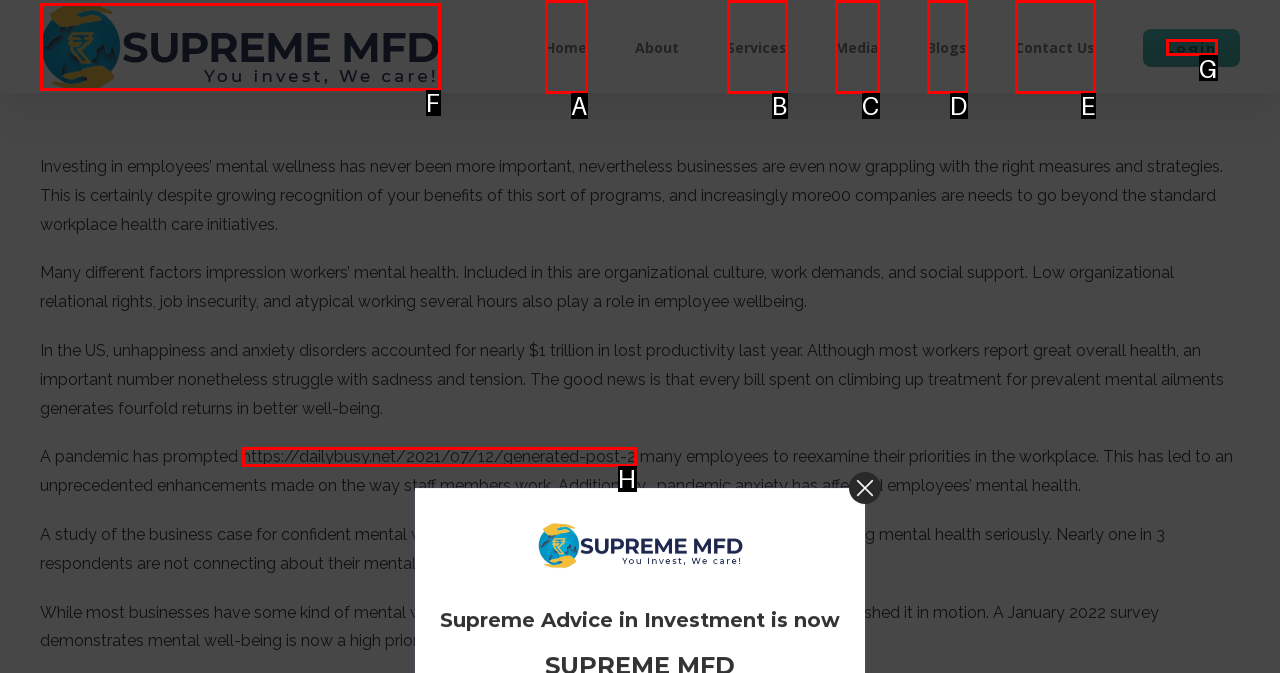Specify which element within the red bounding boxes should be clicked for this task: View Page History Respond with the letter of the correct option.

None